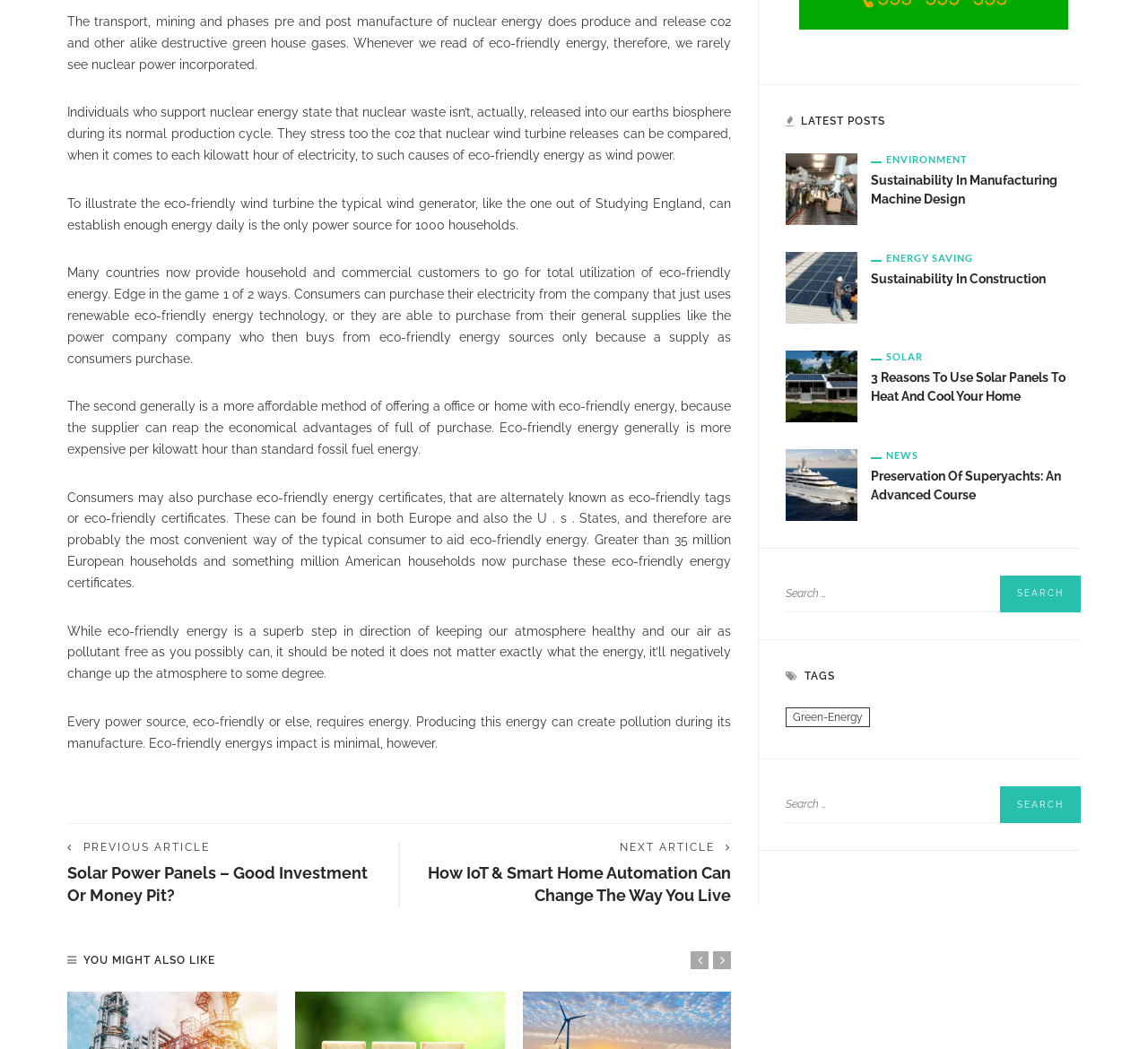Please locate the bounding box coordinates of the element that should be clicked to achieve the given instruction: "Go to the next article".

[0.54, 0.801, 0.623, 0.813]